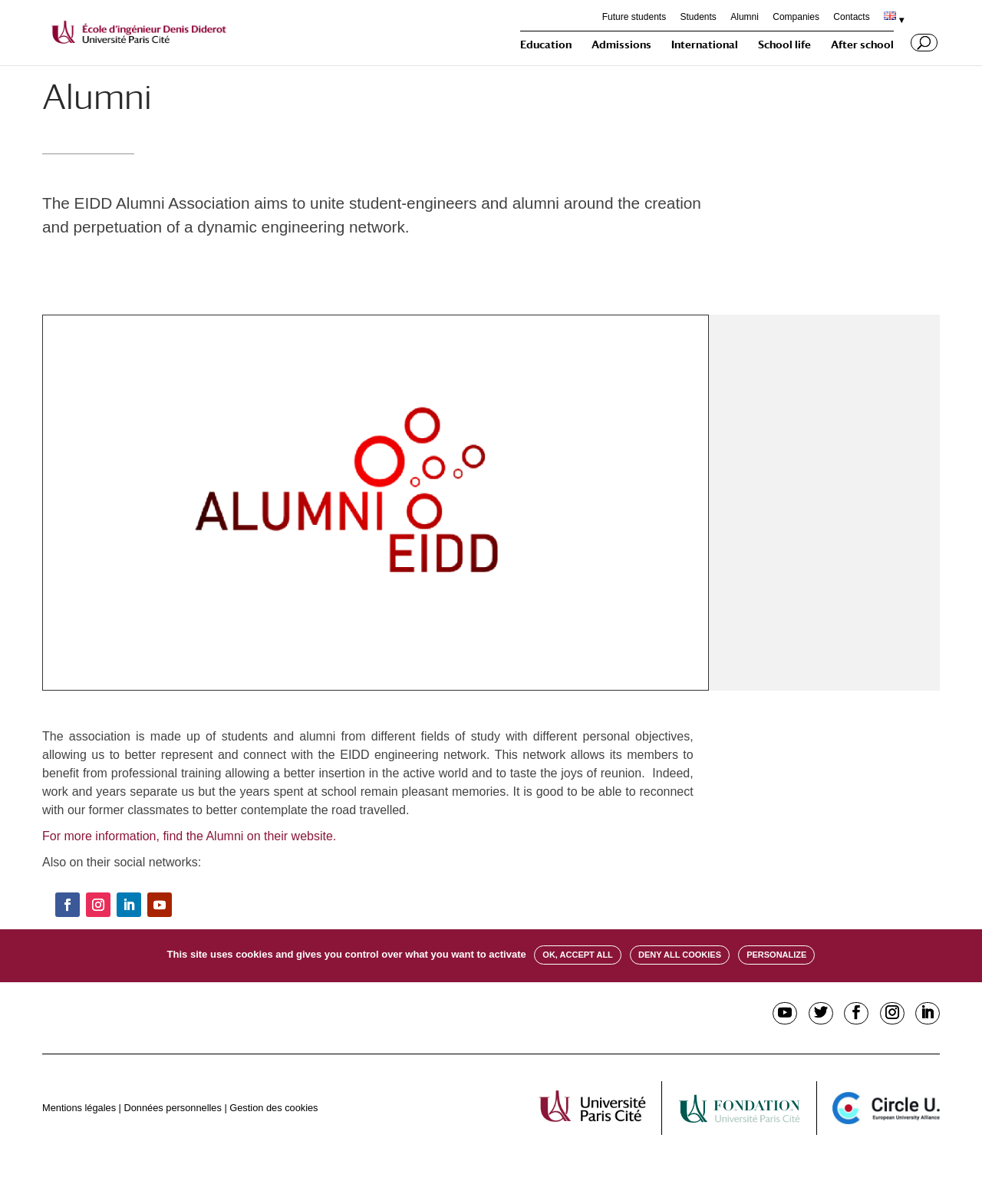Give a detailed account of the webpage, highlighting key information.

The webpage is about the Alumni Association of Ecole d'ingénieur Denis Diderot. At the top, there are eight navigation links: "Future students", "Students", "Alumni", "Companies", "Contacts", and "English" with a dropdown icon. Below these links, there is a logo of Ecole d'ingénieur Denis Diderot with a link to the school's website.

On the left side, there are six links related to education: "Education", "Admissions", "International", "School life", "After school", and a search bar at the top. The search bar has a placeholder text "Search for:".

The main content of the webpage is an article about the Alumni Association. It has a heading "Alumni" and two paragraphs of text describing the association's goals and activities. There is also a link to the Alumni's website and a mention of their social networks.

At the bottom of the page, there are several links to legal information, such as "Mentions légales", "Données personnelles", and "Gestion des cookies". There are also three links to external websites: "investir l'avenir", "fondation UP", and "cicleU", each with an accompanying image.

Finally, there is a notification about cookies at the bottom of the page, with three buttons to control cookie settings: "OK, ACCEPT ALL", "DENY ALL COOKIES", and "PERSONALIZE".